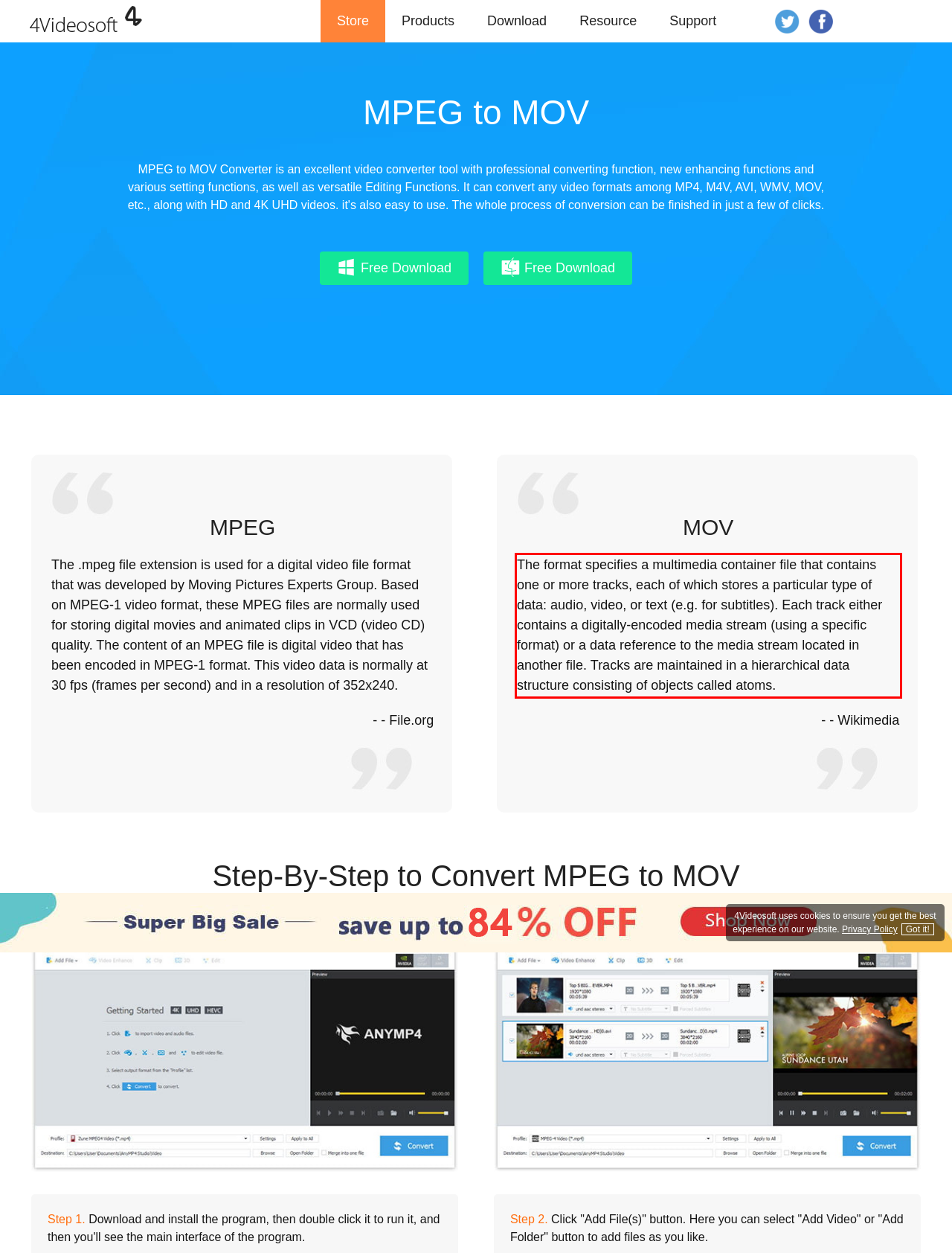You have a webpage screenshot with a red rectangle surrounding a UI element. Extract the text content from within this red bounding box.

The format specifies a multimedia container file that contains one or more tracks, each of which stores a particular type of data: audio, video, or text (e.g. for subtitles). Each track either contains a digitally-encoded media stream (using a specific format) or a data reference to the media stream located in another file. Tracks are maintained in a hierarchical data structure consisting of objects called atoms.